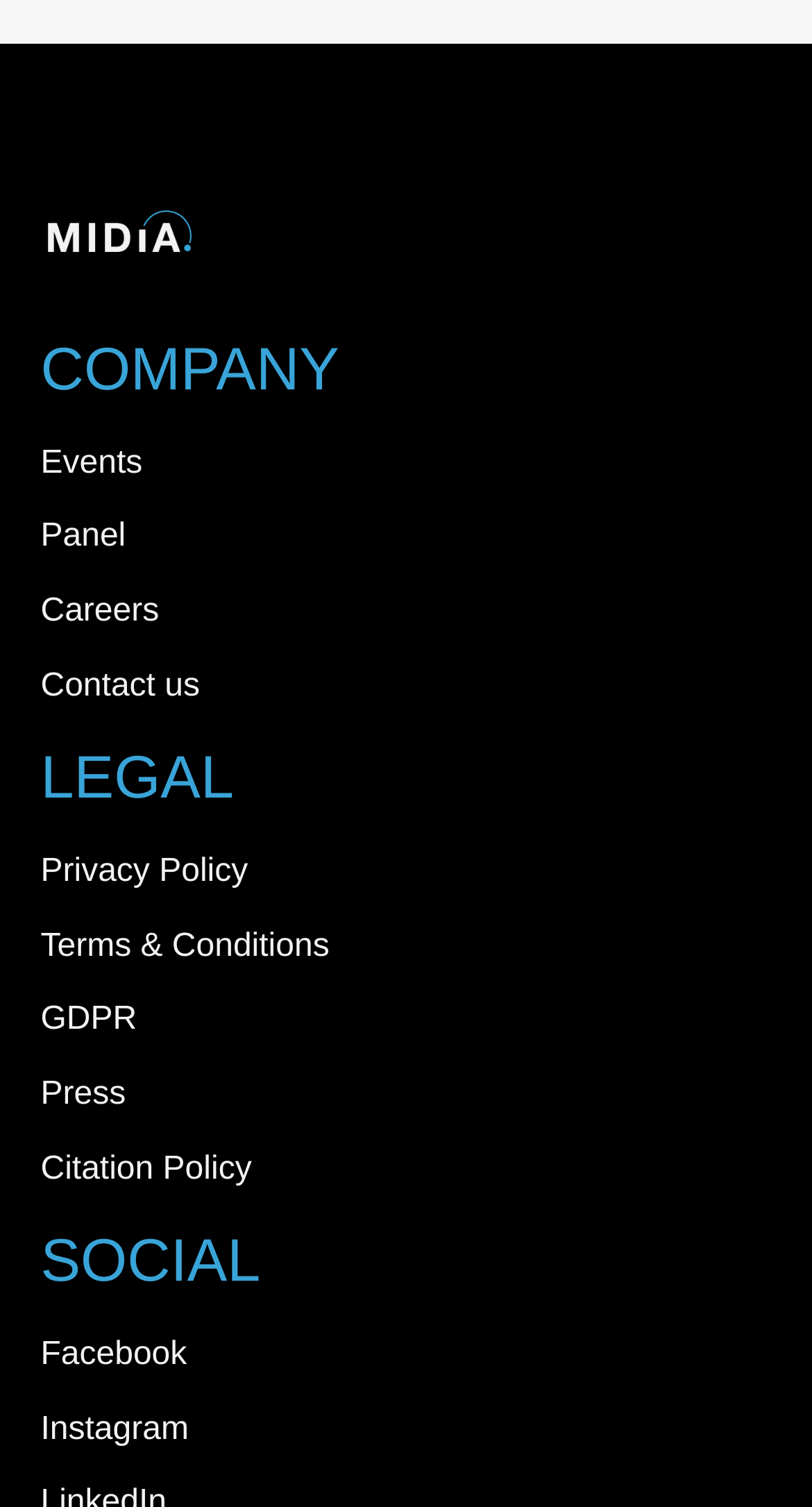What is the last link under the 'SOCIAL' heading?
Provide a concise answer using a single word or phrase based on the image.

Instagram